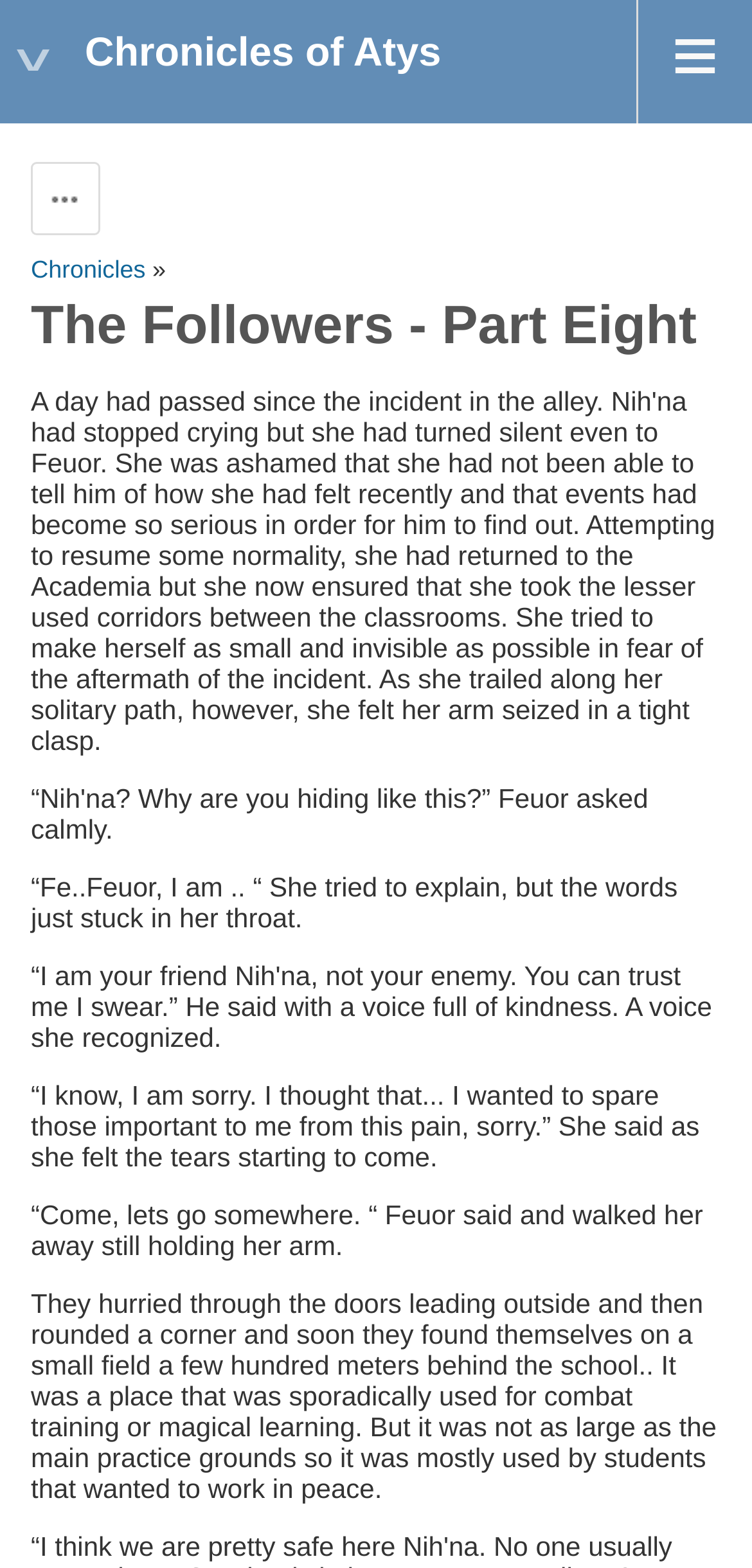What is the name of the character speaking?
Please provide a single word or phrase answer based on the image.

She